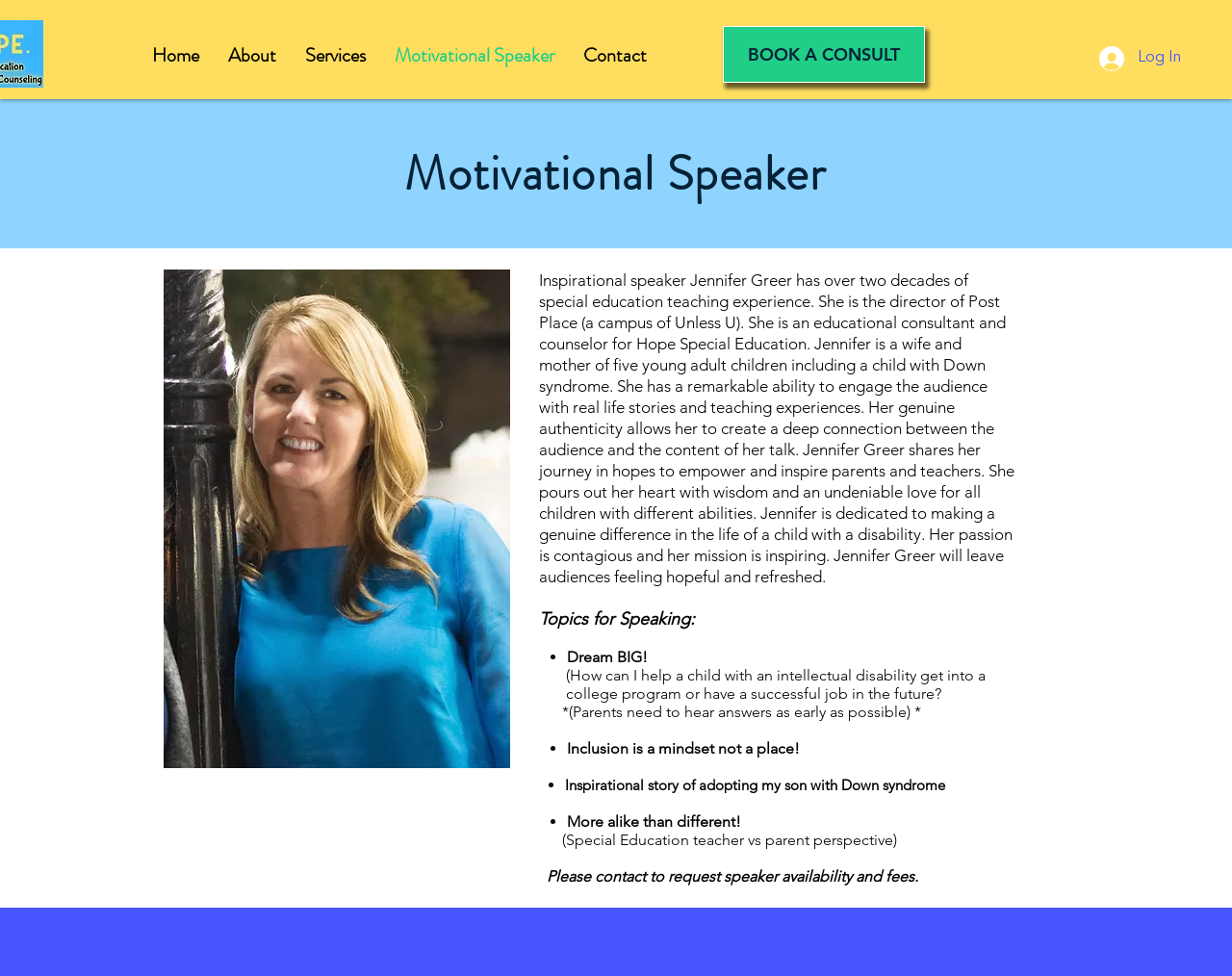How many topics are listed for speaking?
Please answer the question with a detailed and comprehensive explanation.

The webpage lists topics for speaking under the heading 'Topics for Speaking:' and there are 5 bullet points listed, which are 'Dream BIG!', 'Inclusion is a mindset not a place!', 'Inspirational story of adopting my son with Down syndrome', 'More alike than different!', and '(Special Education teacher vs parent perspective)'. Therefore, there are 5 topics listed for speaking.